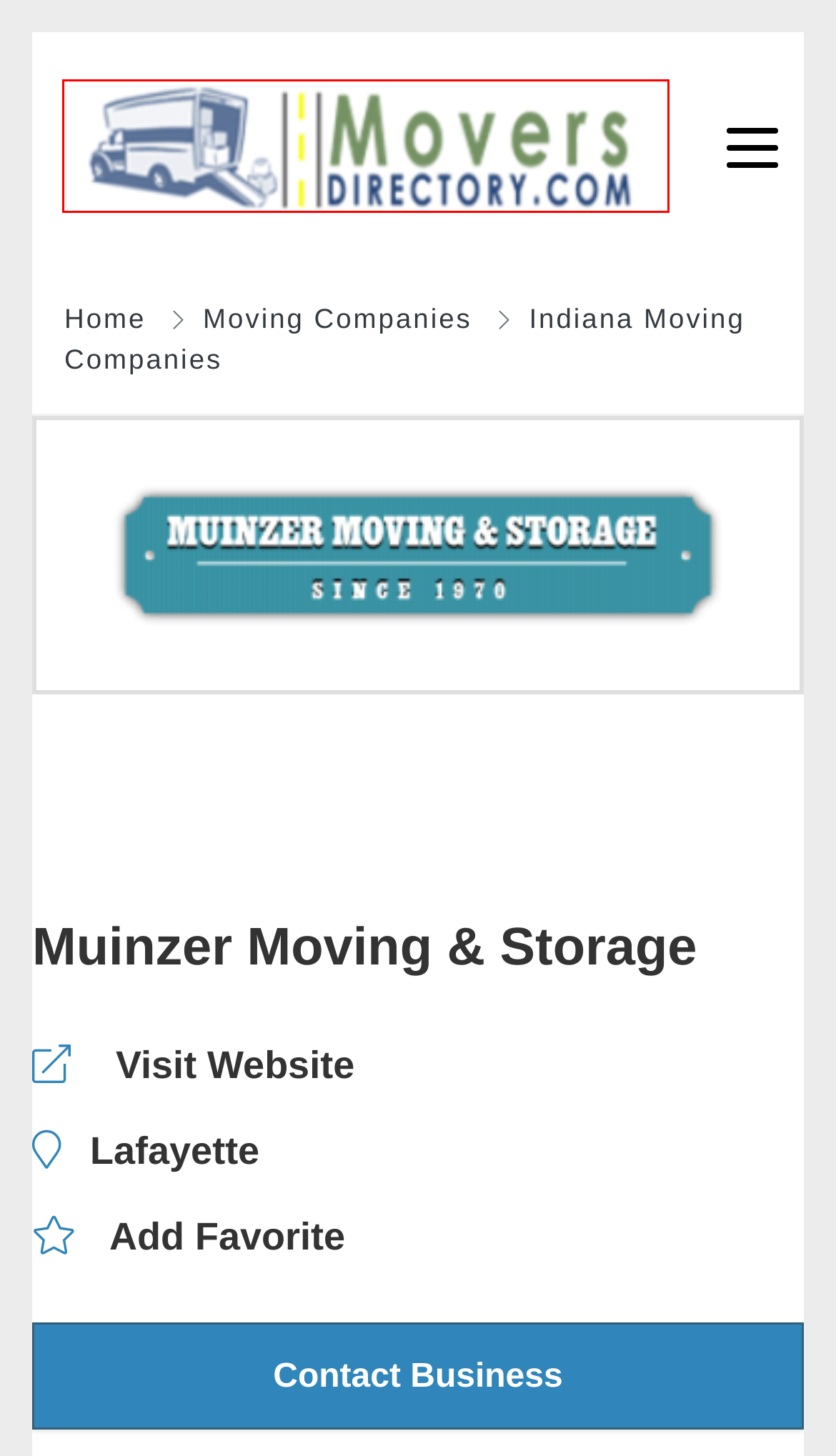You have been given a screenshot of a webpage, where a red bounding box surrounds a UI element. Identify the best matching webpage description for the page that loads after the element in the bounding box is clicked. Options include:
A. Indiana Moving Companies Archives - MoversDirectory.com
B. Movers Directory | A Network of the Best Full Service Moving Companies
C. Moving Companies Archives - MoversDirectory.com
D. MoversDirectory.com
E. NATIONWIDE TRANPSORT SERVICES - MoversDirectory.com
F. You searched for  - MoversDirectory.com
G. Blog | Moving Advice Tips and Ideas by Movers Directory
H. Calgary Movers, Super Powers Moving - MoversDirectory.com

B